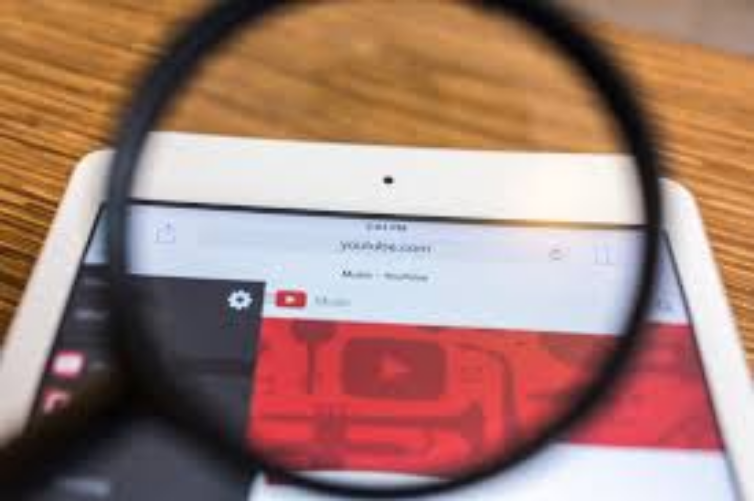Review the image closely and give a comprehensive answer to the question: What is the material of the surface the tablet is laid on?

The image provides a clear view of the surface the tablet is placed on, and based on the texture and pattern visible, it can be inferred that the surface is made of wood.